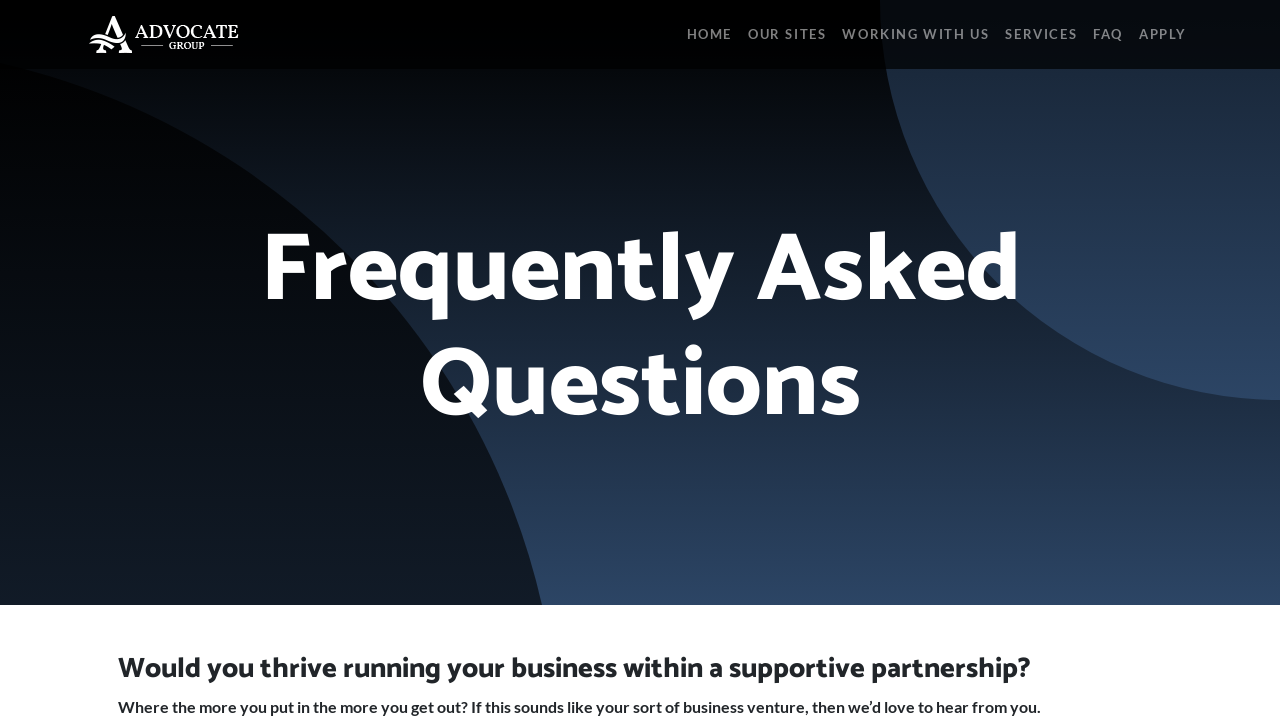Identify the bounding box coordinates for the UI element described by the following text: "Working with us". Provide the coordinates as four float numbers between 0 and 1, in the format [left, top, right, bottom].

[0.652, 0.024, 0.779, 0.073]